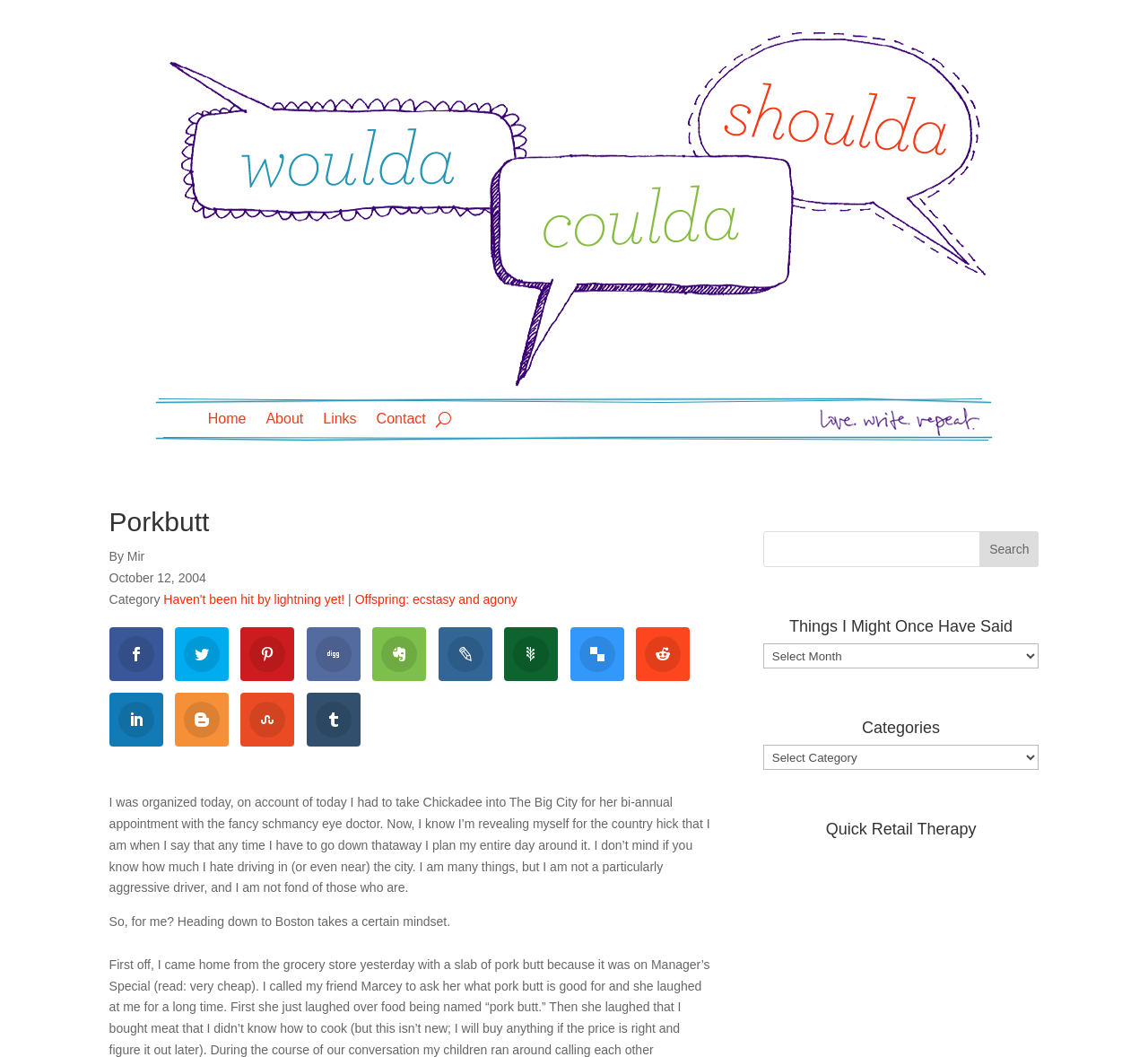Pinpoint the bounding box coordinates of the clickable element to carry out the following instruction: "Select a category."

[0.665, 0.705, 0.905, 0.729]